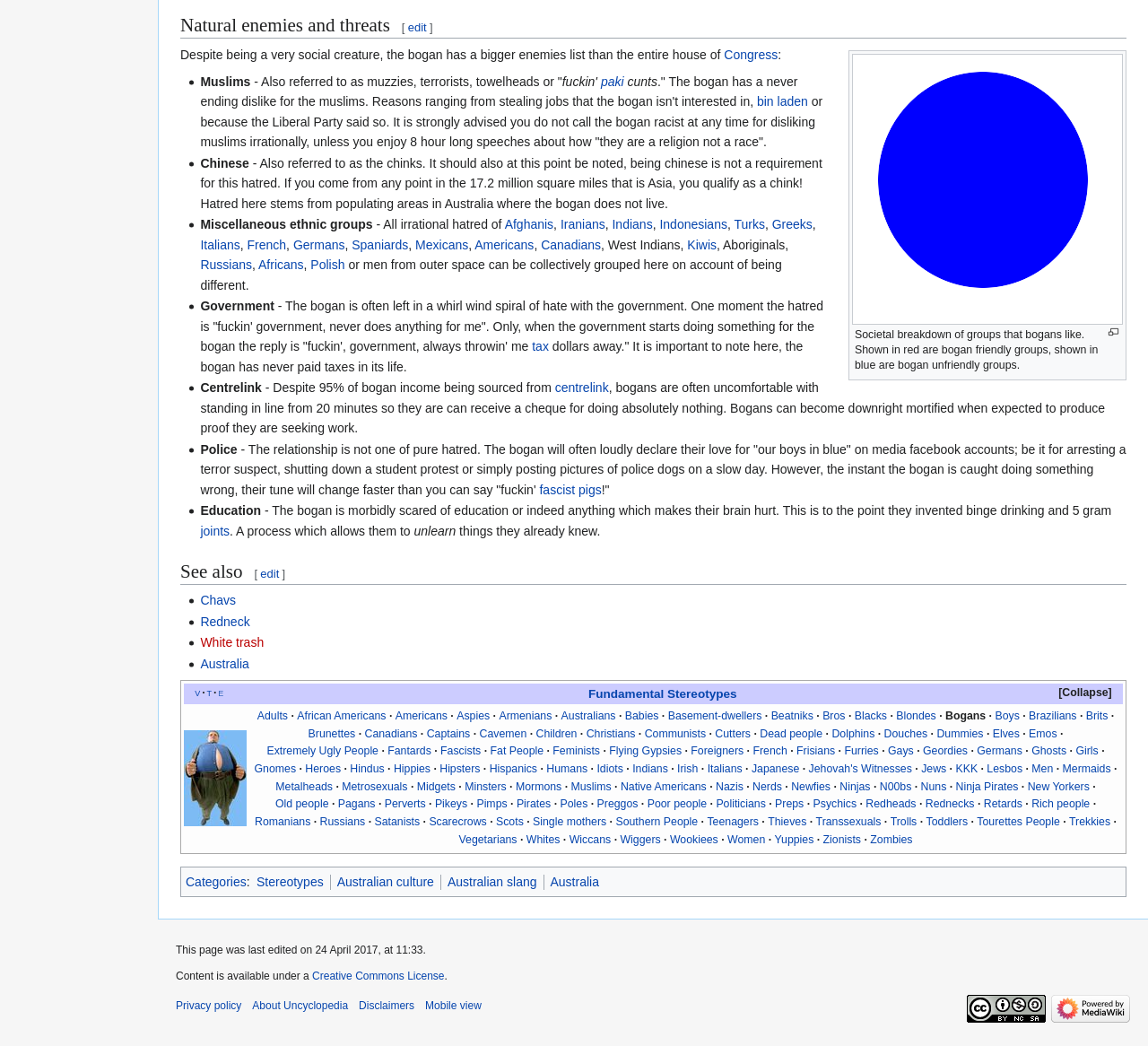What is the bogan's attitude towards education?
Craft a detailed and extensive response to the question.

The webpage suggests that bogans are afraid of education or anything that makes their brain hurt. They prefer to engage in activities like binge drinking and smoking joints, which allows them to 'unlearn' things they already knew.